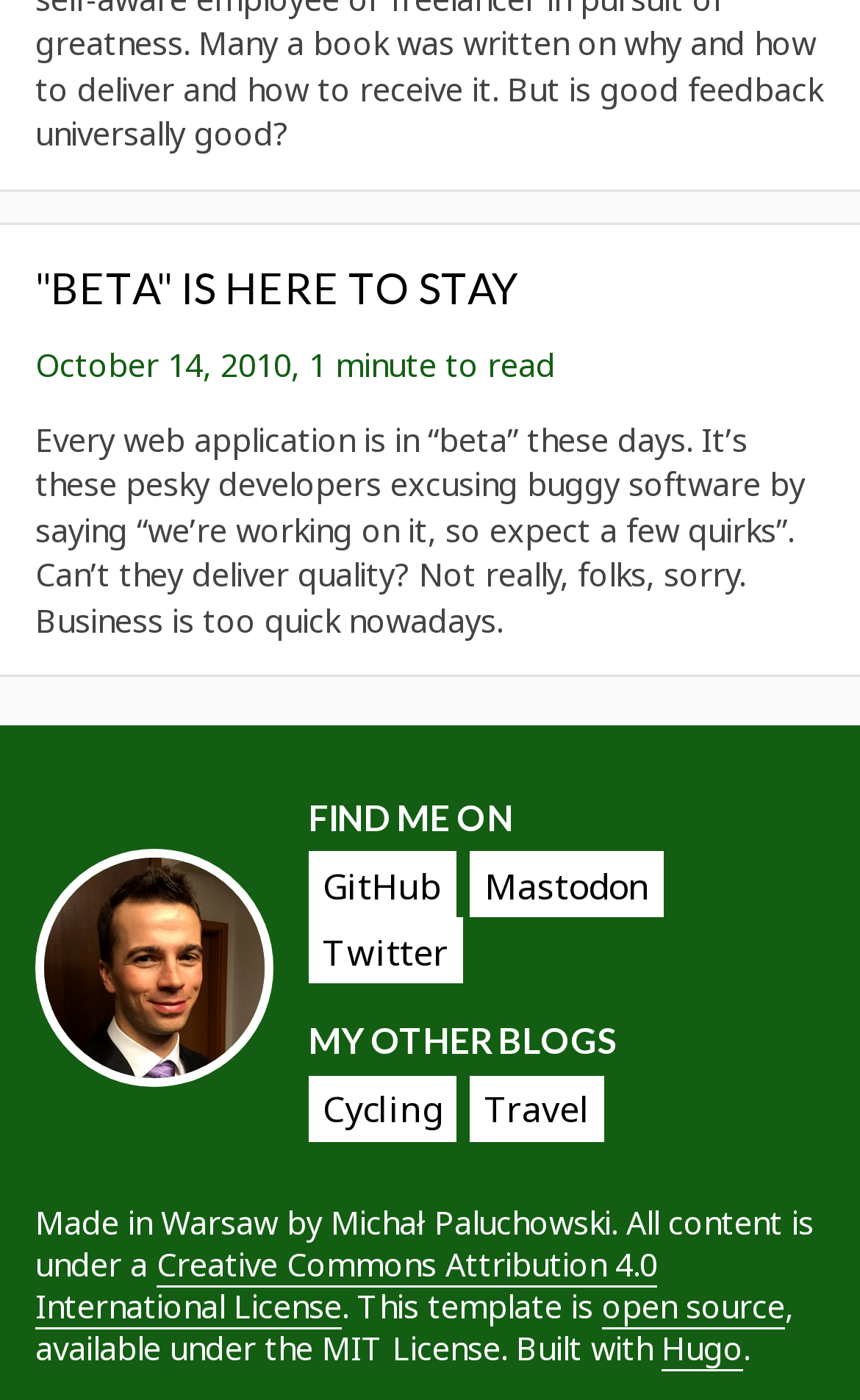Kindly determine the bounding box coordinates for the clickable area to achieve the given instruction: "explore the Cycling blog".

[0.359, 0.768, 0.53, 0.815]